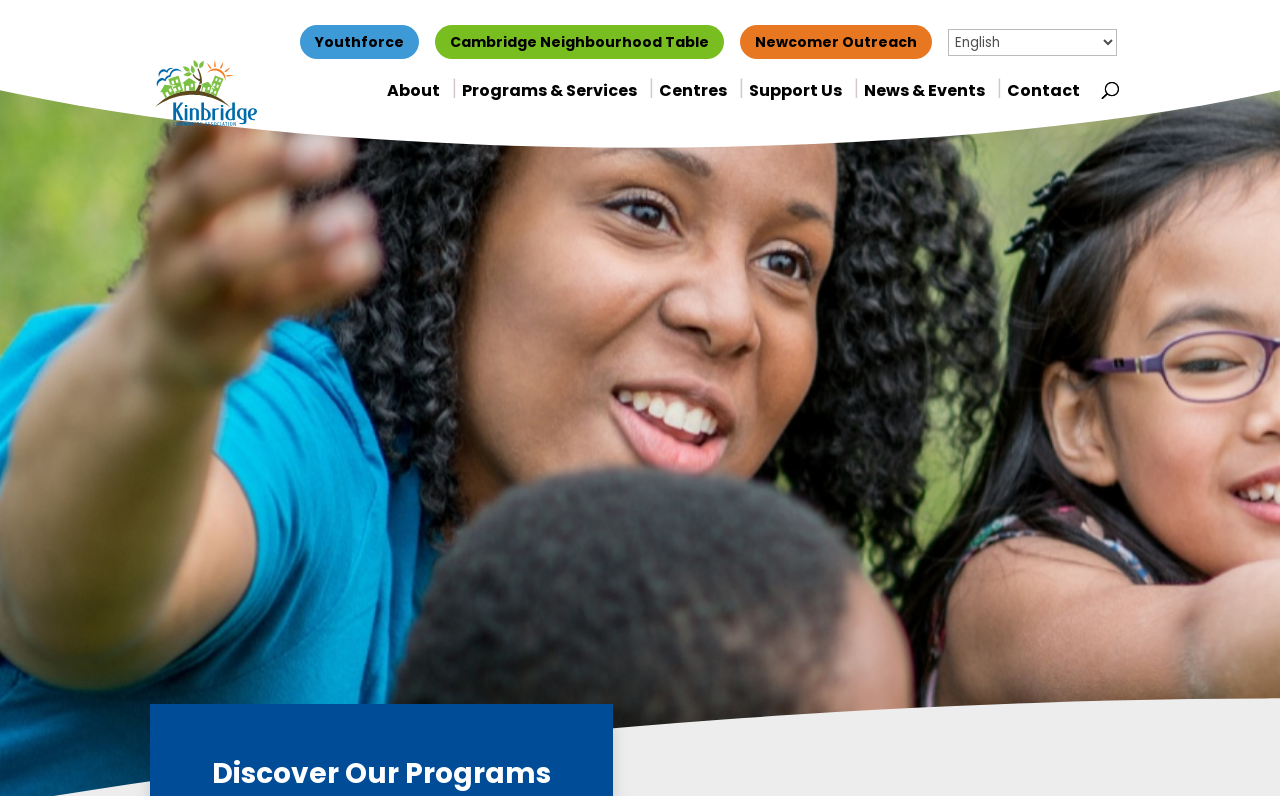Please find the bounding box coordinates of the element's region to be clicked to carry out this instruction: "Share this entry on Facebook".

None